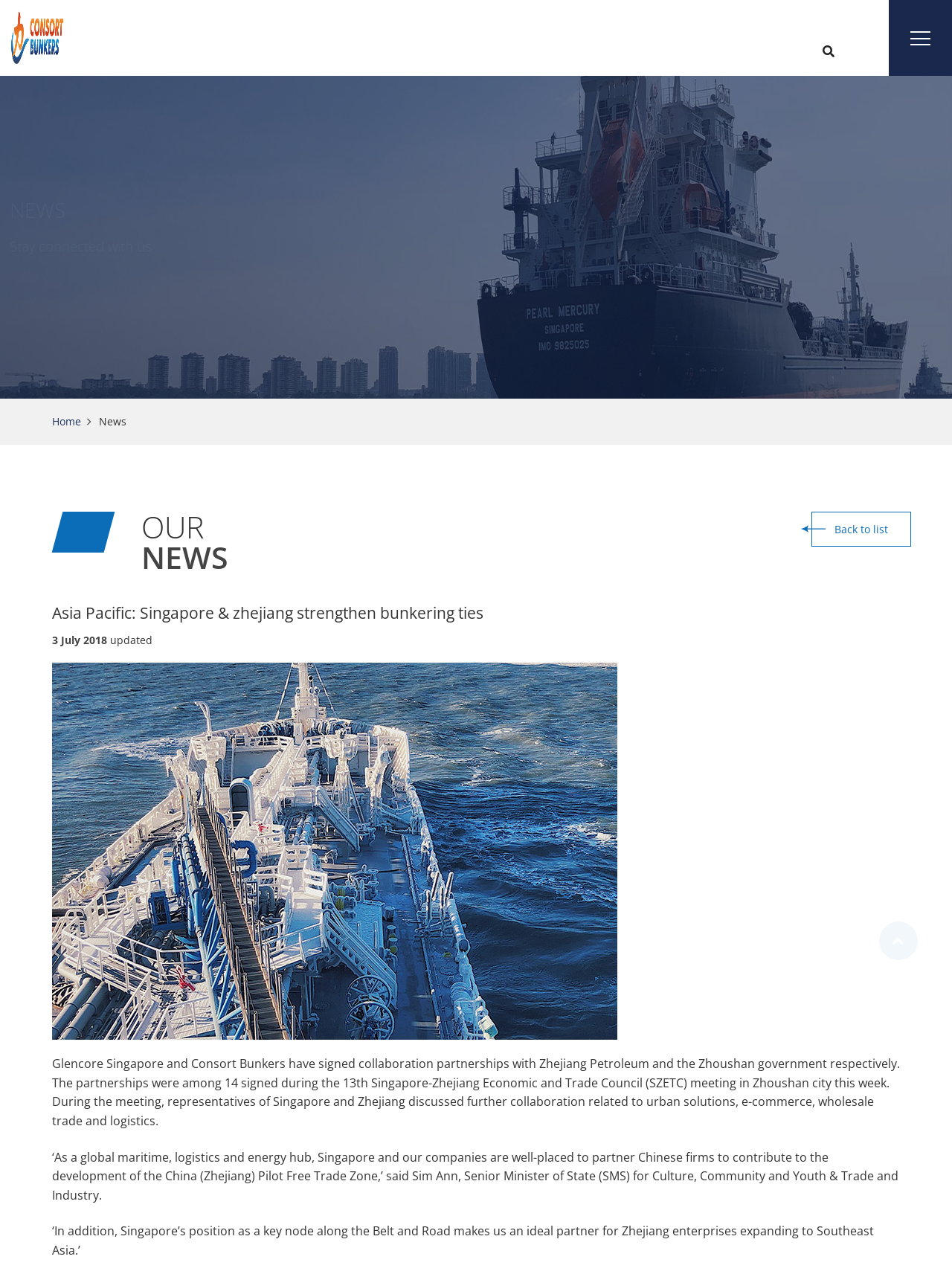Based on the element description Home, identify the bounding box of the UI element in the given webpage screenshot. The coordinates should be in the format (top-left x, top-left y, bottom-right x, bottom-right y) and must be between 0 and 1.

[0.055, 0.325, 0.085, 0.336]